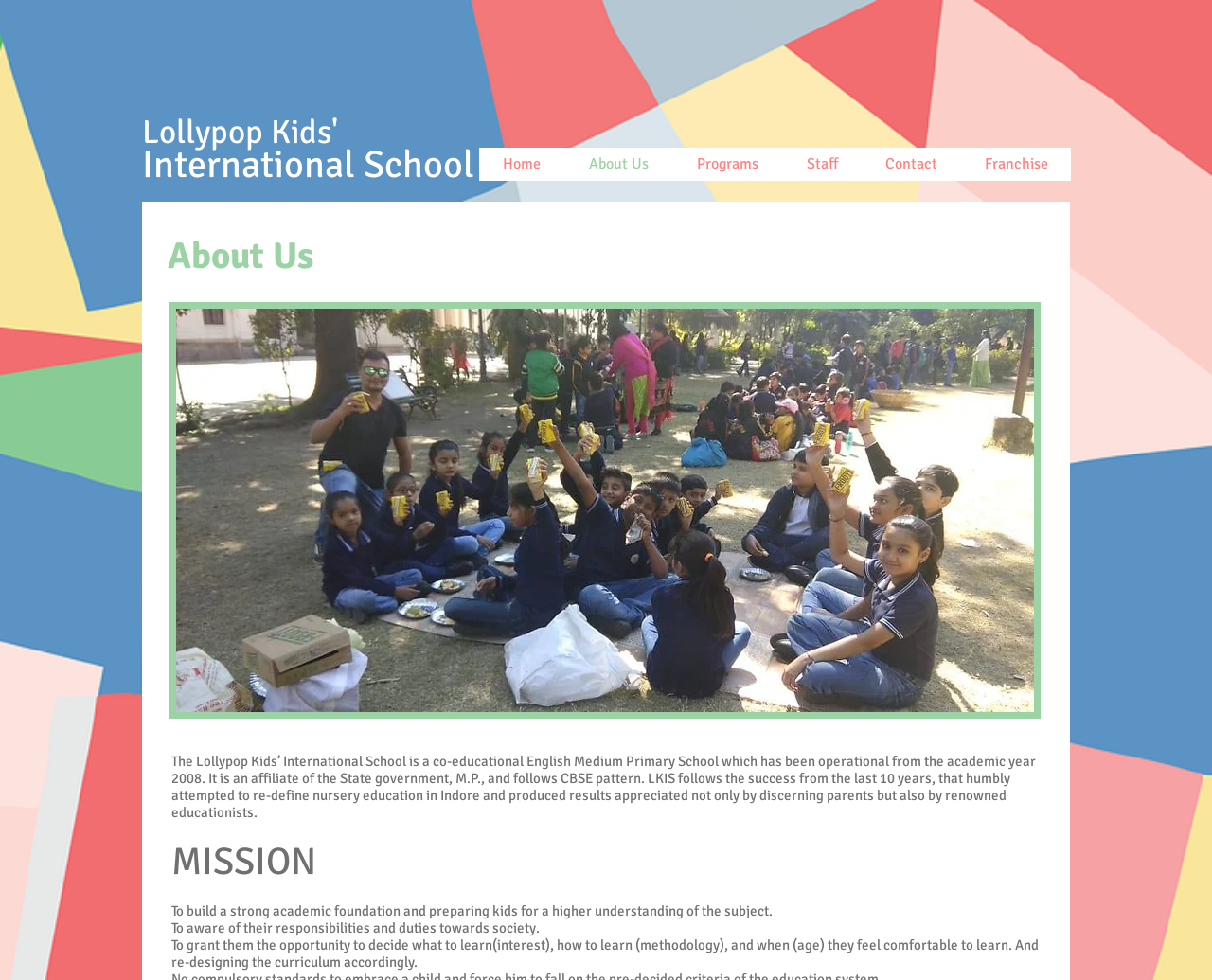Determine the bounding box coordinates of the clickable element to achieve the following action: 'Click on Programs'. Provide the coordinates as four float values between 0 and 1, formatted as [left, top, right, bottom].

[0.555, 0.151, 0.645, 0.185]